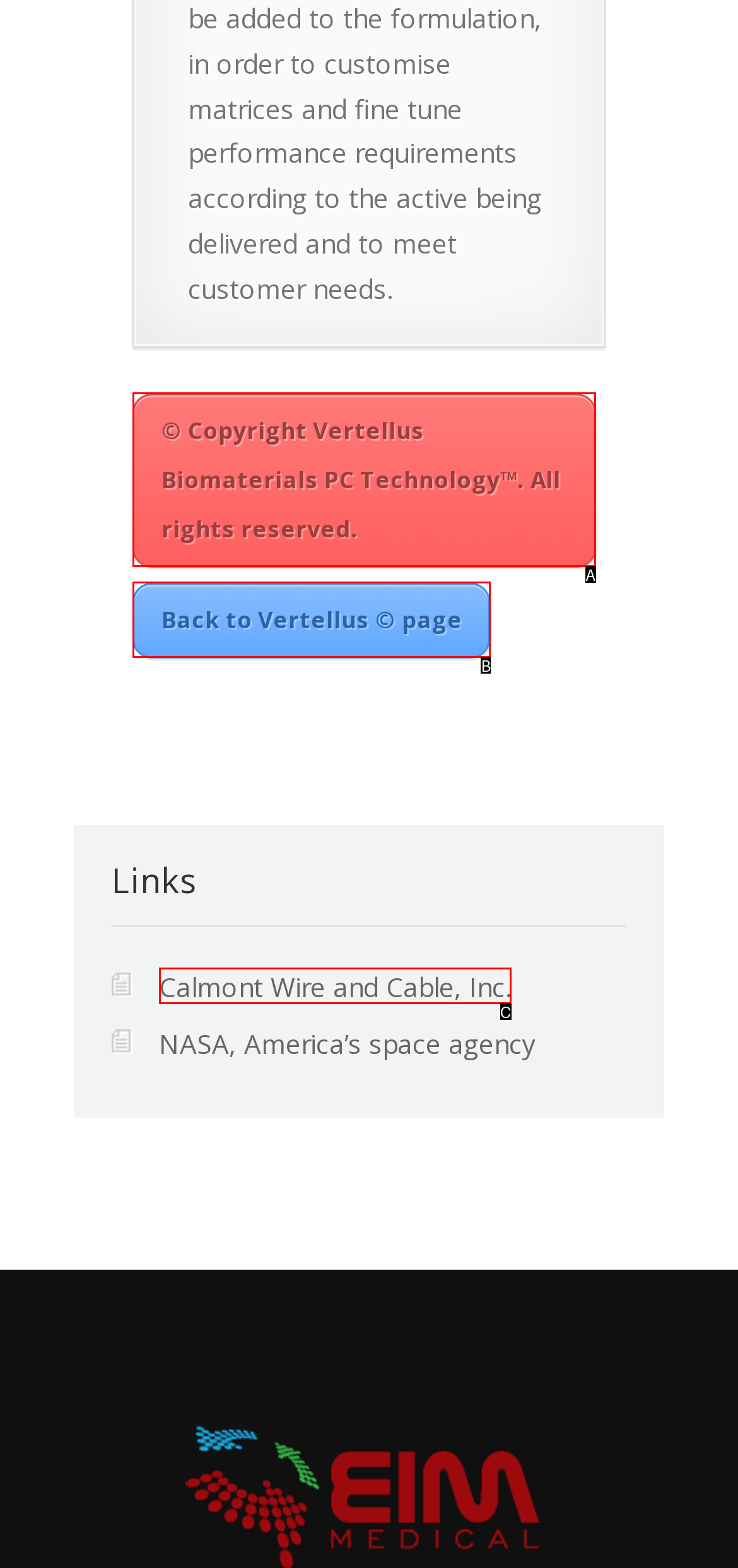Based on the description: Back to Vertellus © page, select the HTML element that fits best. Provide the letter of the matching option.

B